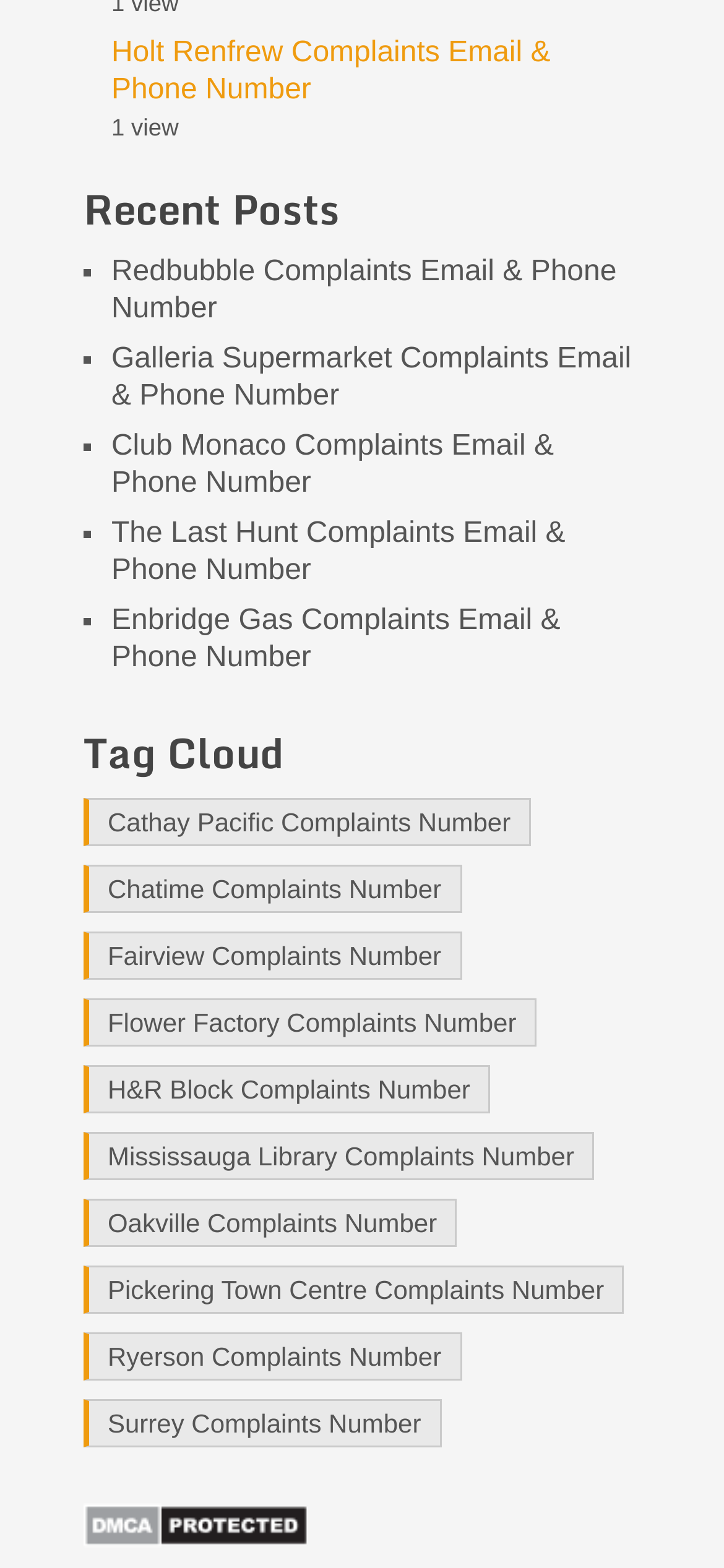Please identify the bounding box coordinates of the element I should click to complete this instruction: 'Go to the Home page'. The coordinates should be given as four float numbers between 0 and 1, like this: [left, top, right, bottom].

None